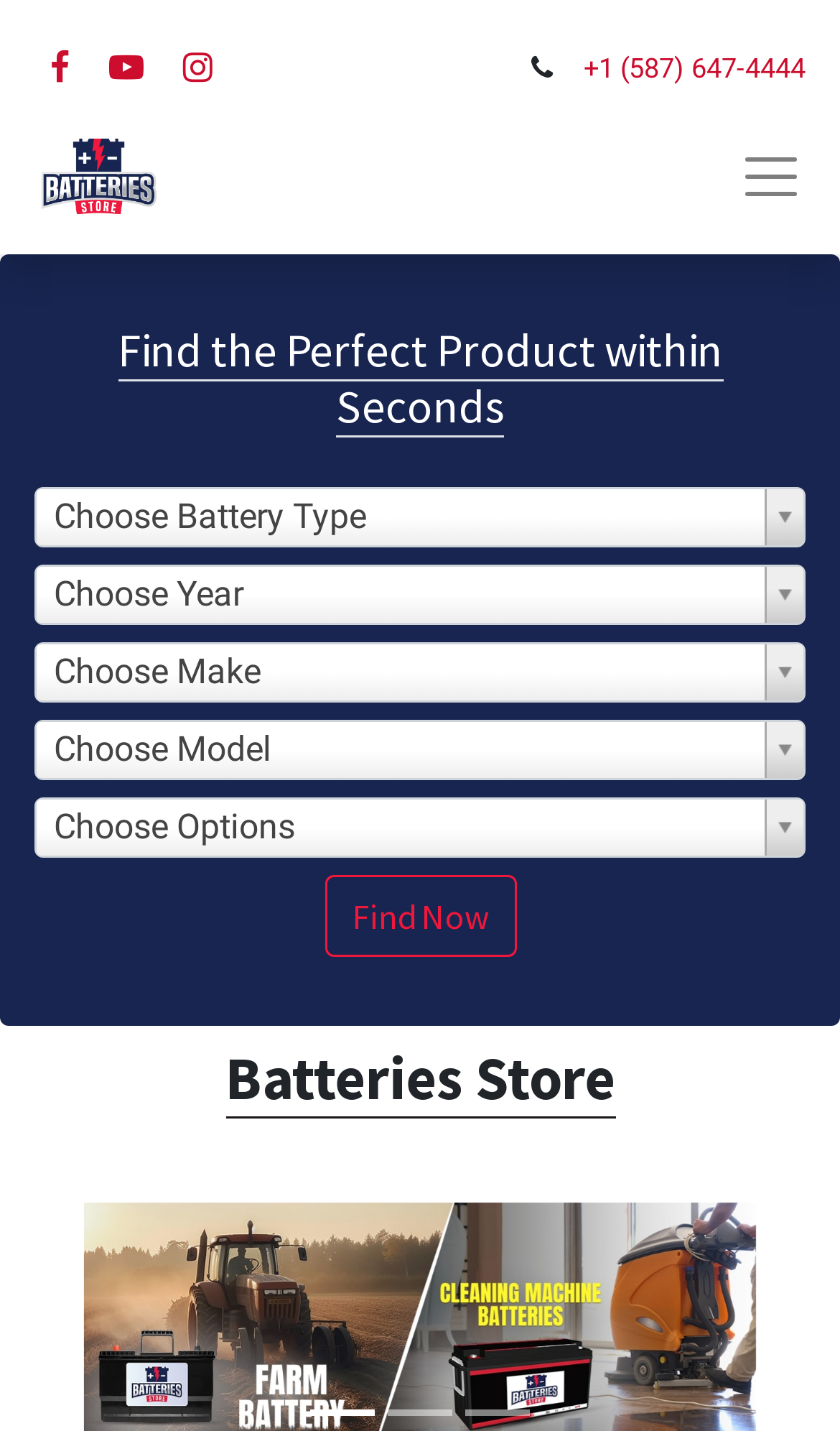Find the bounding box of the UI element described as: "+1 (587) 647-4444". The bounding box coordinates should be given as four float values between 0 and 1, i.e., [left, top, right, bottom].

[0.695, 0.036, 0.959, 0.059]